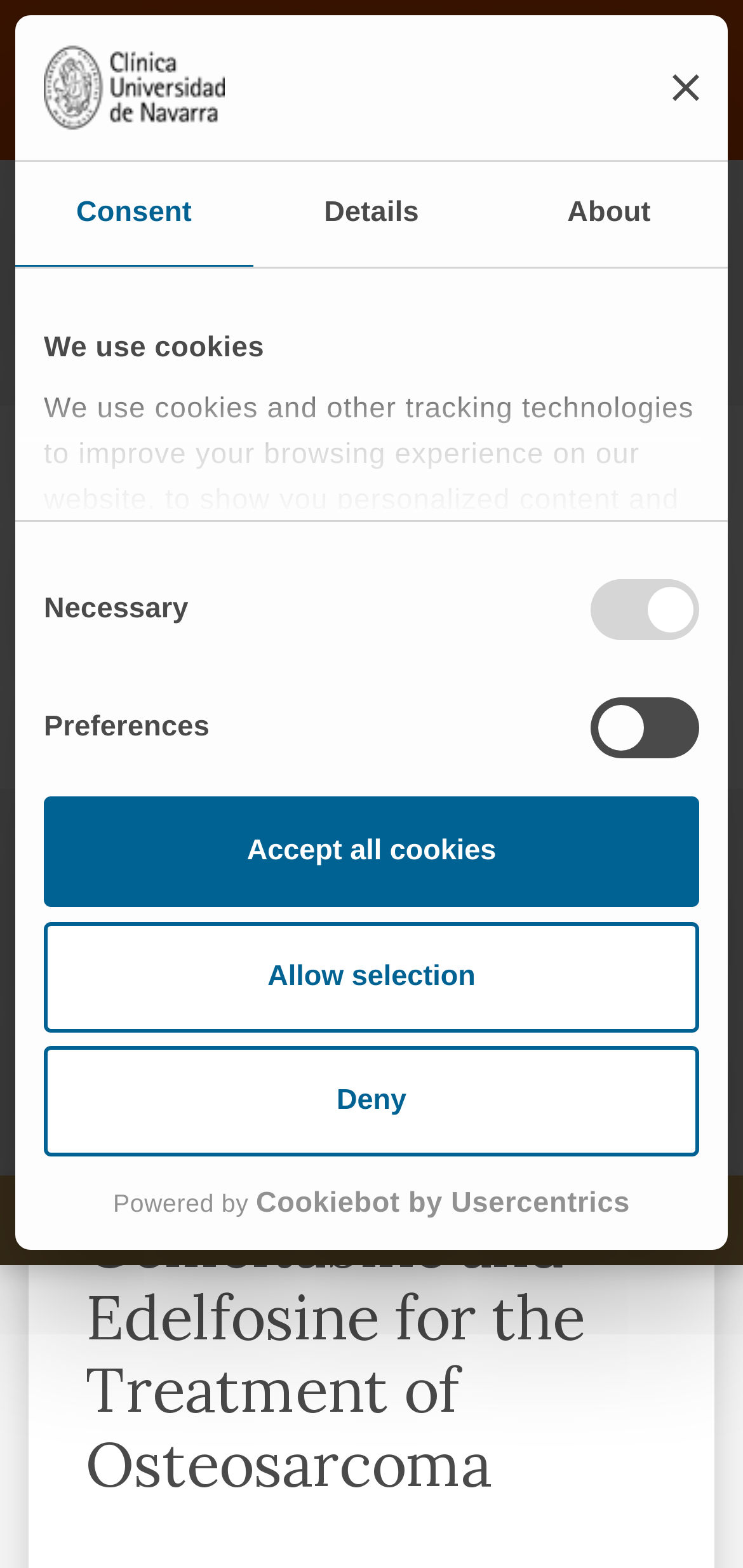Describe the webpage meticulously, covering all significant aspects.

This webpage is about a scientific publication titled "Combinatorial Nanomedicine Made of Squalenoyl-Gemcitabine and Edelfosine for the Treatment of Osteosarcoma" from the Cima Universidad de Navarra. 

At the top of the page, there is a logo of the university on the left and a navigation menu on the right with links to "Home", "Research", "Scientific activity", and "Scientific publications". 

Below the navigation menu, there is a title of the publication, which is also the main heading of the page. 

On the top-right corner, there is a dialog box with a "Close banner" button and a logo. Inside the dialog box, there are tabs for "Consent", "Details", and "About". The "Consent" tab is selected by default, and it contains a message about the use of cookies and other tracking technologies on the website. There are also checkboxes for "Necessary", "Preferences", "Statistics", and "Marketing" cookies, with "Necessary" being checked by default. 

Below the dialog box, there are three buttons: "Deny", "Allow selection", and "Accept all cookies". 

At the bottom of the page, there is a link to the university's logo, which opens in a new window, and a button that says "¿QUIERE AYUDARNOS?" (Do you want to help us?). 

There are also two links on the page, one labeled "[SOLID TUMOR]" and the other labeled "[ADHESION AND METASTASIS]".